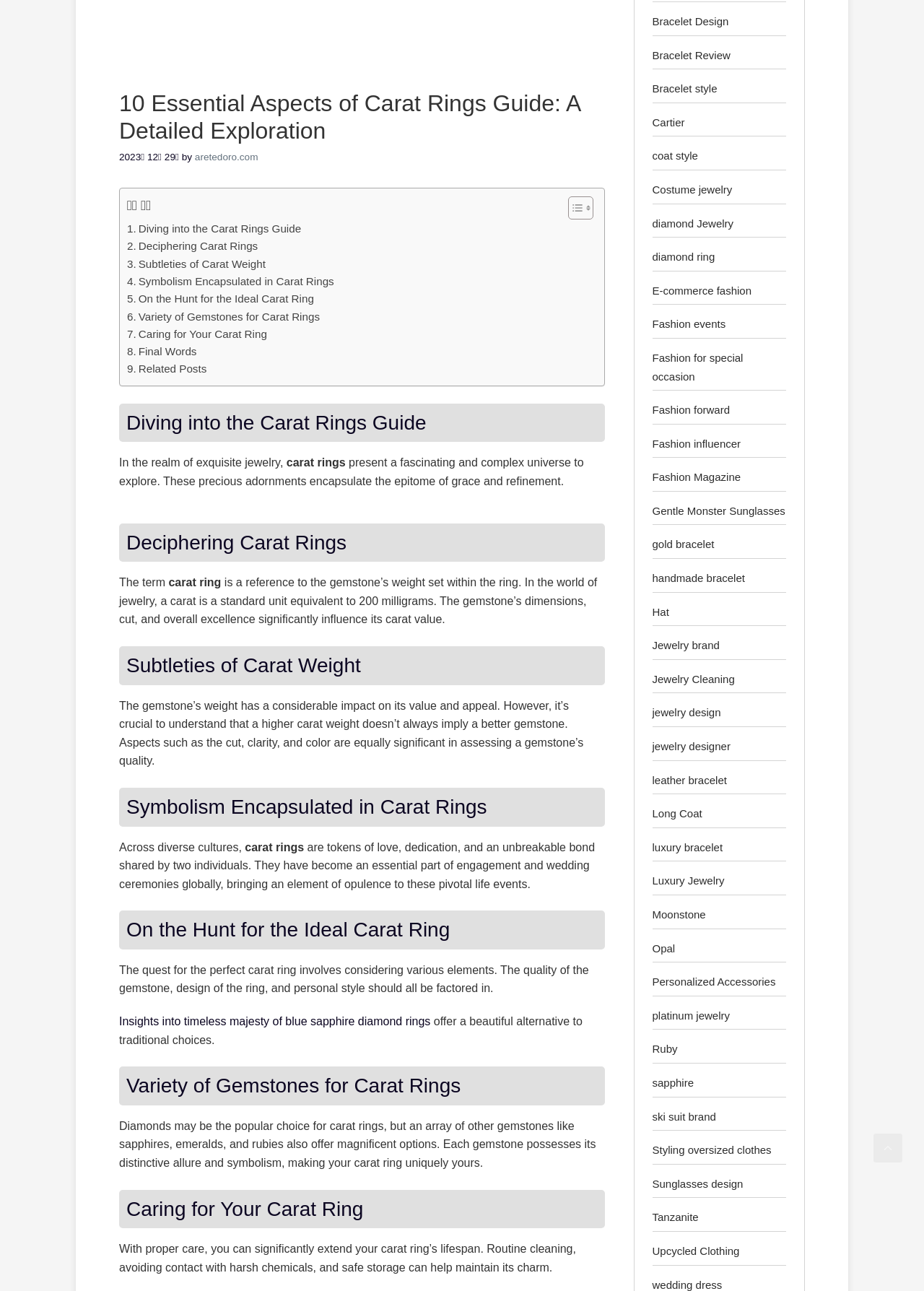Identify the bounding box for the given UI element using the description provided. Coordinates should be in the format (top-left x, top-left y, bottom-right x, bottom-right y) and must be between 0 and 1. Here is the description: gold bracelet

[0.706, 0.417, 0.773, 0.426]